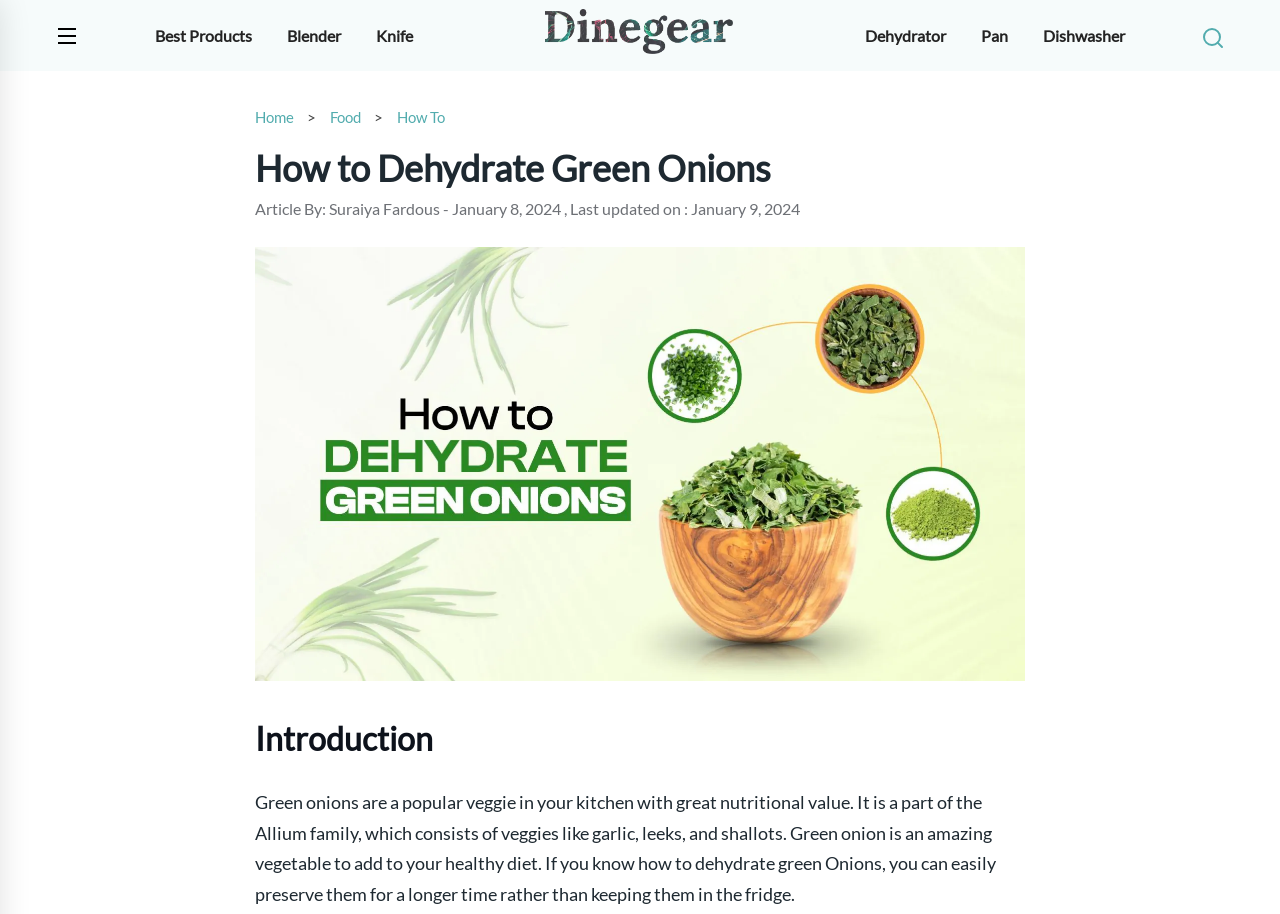Determine the main heading text of the webpage.

How to Dehydrate Green Onions